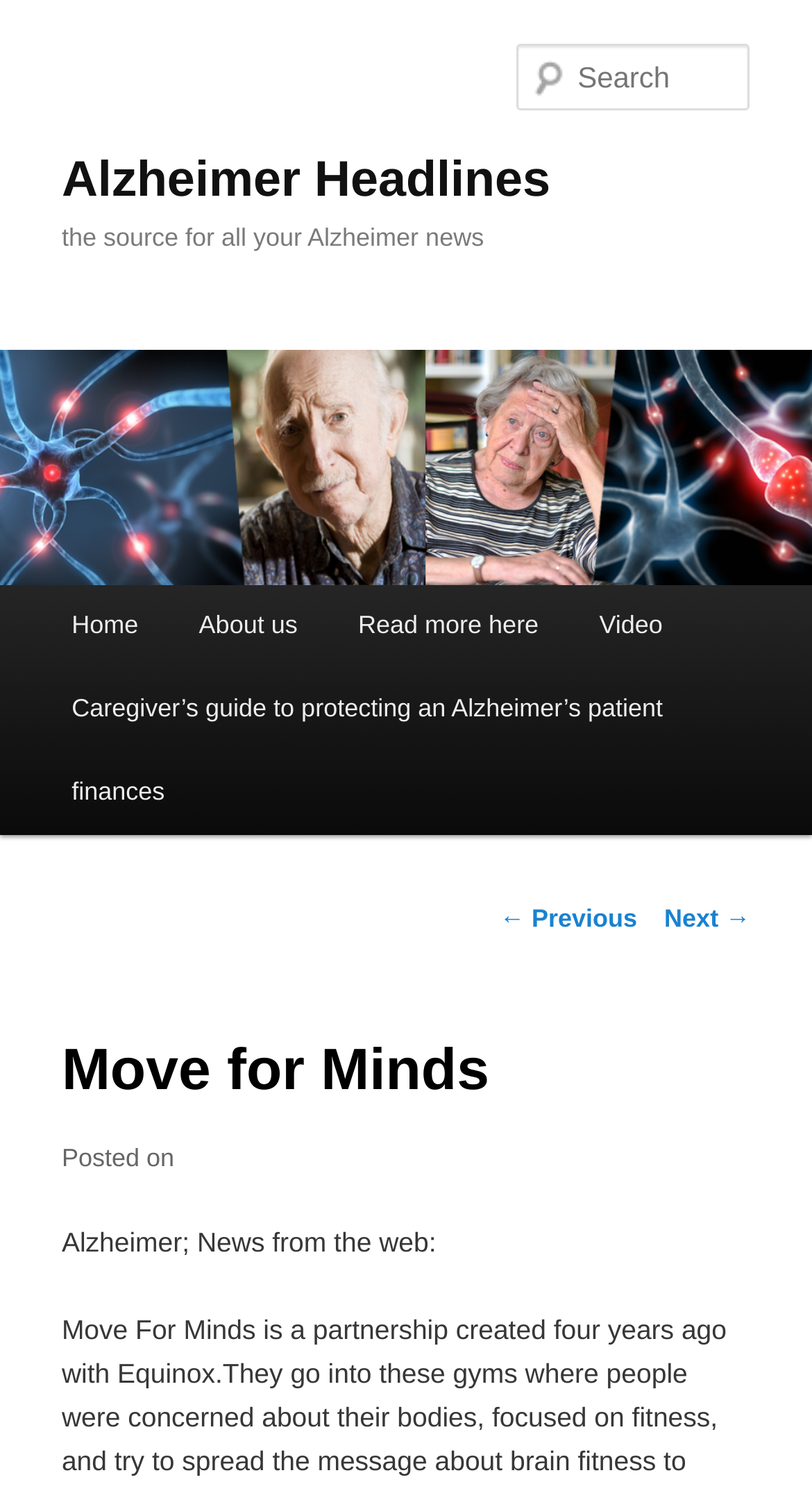Identify the bounding box coordinates of the section that should be clicked to achieve the task described: "Read more about Alzheimer's disease".

[0.404, 0.392, 0.701, 0.448]